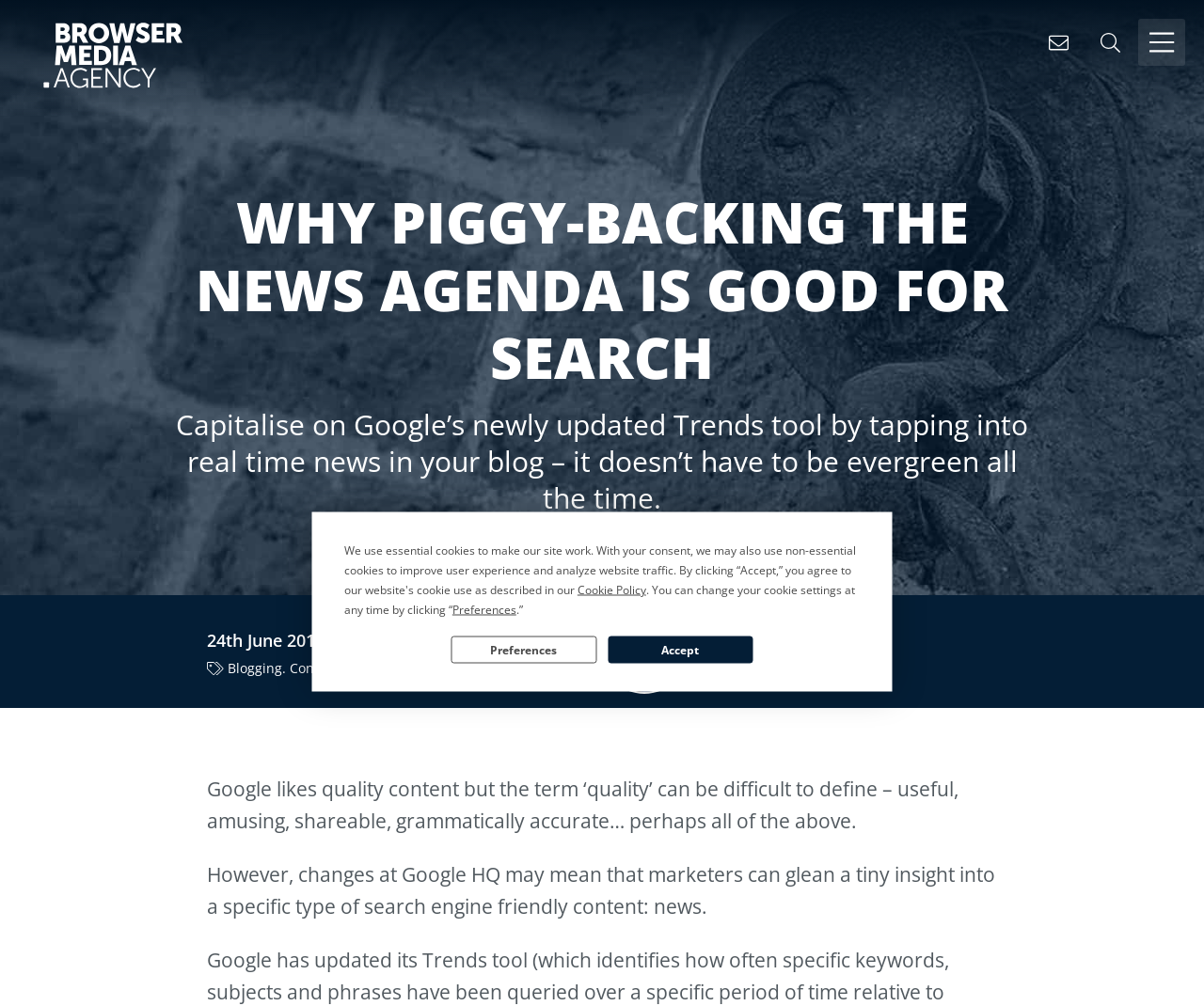Find the bounding box coordinates for the area you need to click to carry out the instruction: "Search this site". The coordinates should be four float numbers between 0 and 1, indicated as [left, top, right, bottom].

[0.902, 0.019, 0.941, 0.065]